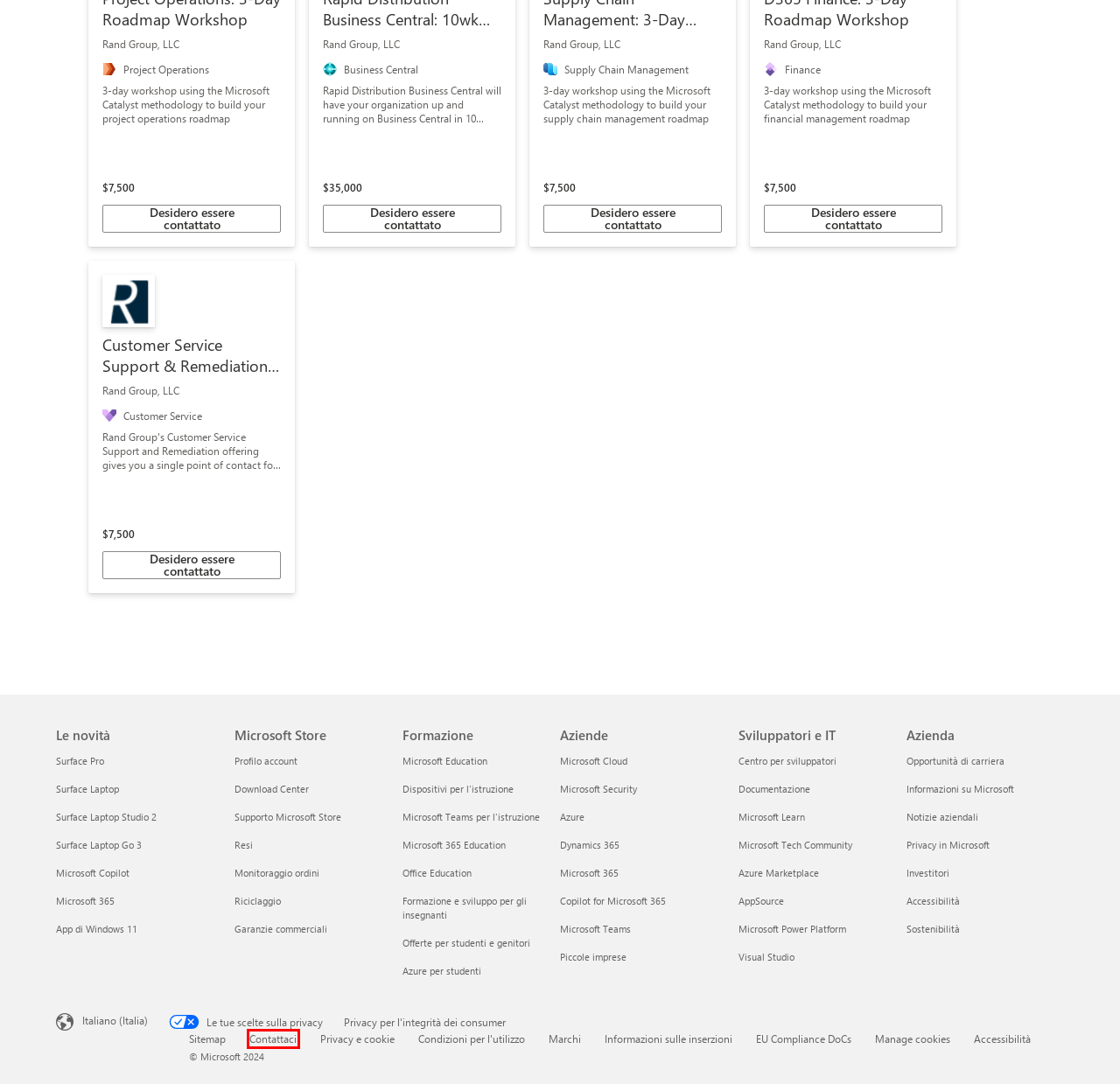You have received a screenshot of a webpage with a red bounding box indicating a UI element. Please determine the most fitting webpage description that matches the new webpage after clicking on the indicated element. The choices are:
A. Microsoft Learn: Build skills that open doors in your career
B. Technology Solutions for Schools | Microsoft Education
C. European Union Declarations of Conformity | Microsoft
D. Washington Consumer Health Data Privacy Policy
E. Microsoft Developer
F. Microsoft Store & billing help
G. Home - Microsoft News Center Italy
H. Contact Us - Microsoft Support

H